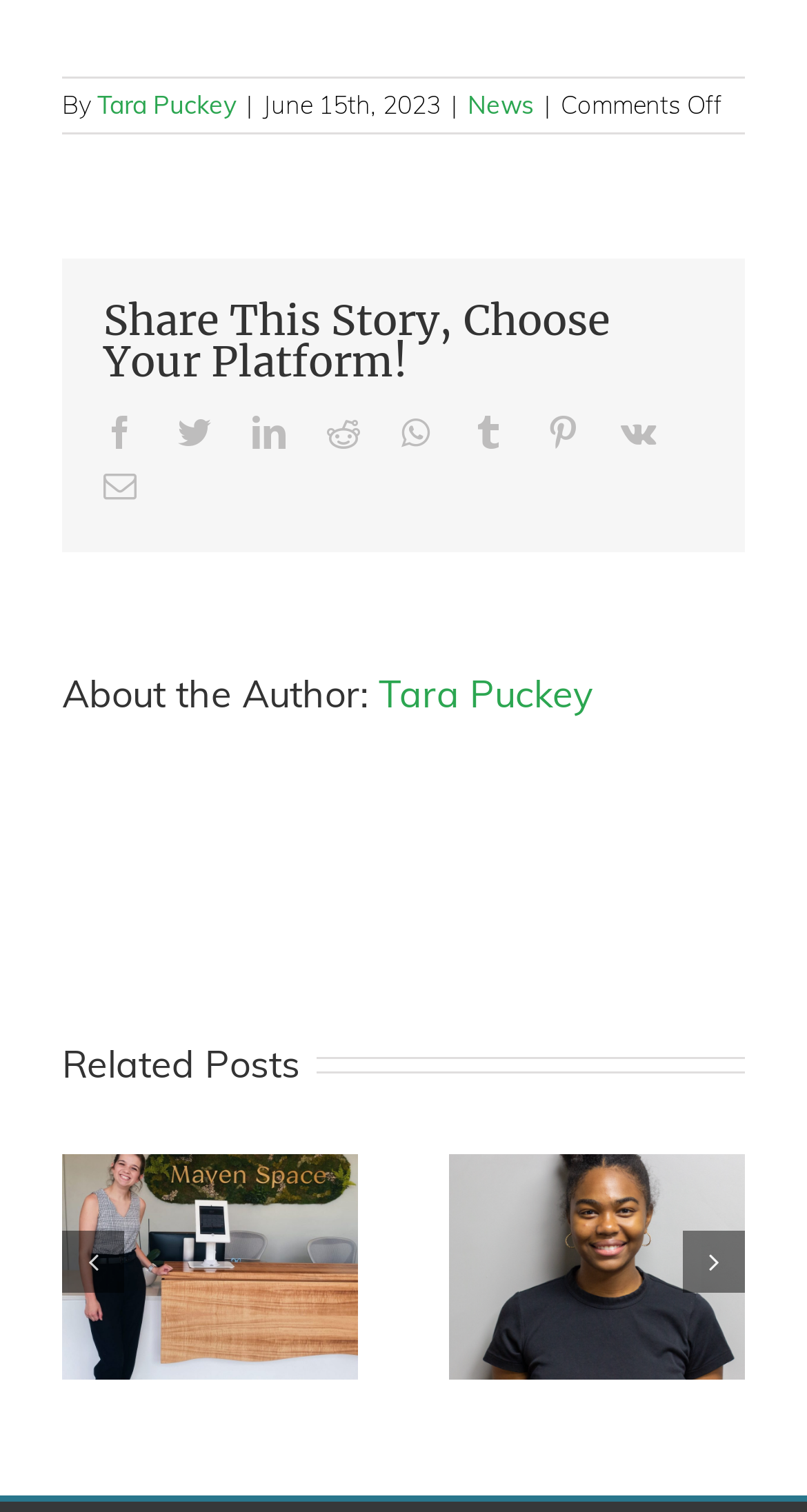Based on what you see in the screenshot, provide a thorough answer to this question: What is the topic of the related post on the left?

The related post on the left is an image with a title 'Reflections from a Summer of Faking it, Finding my Stride, and Flourishing', which suggests that the topic is about the author's summer experience.